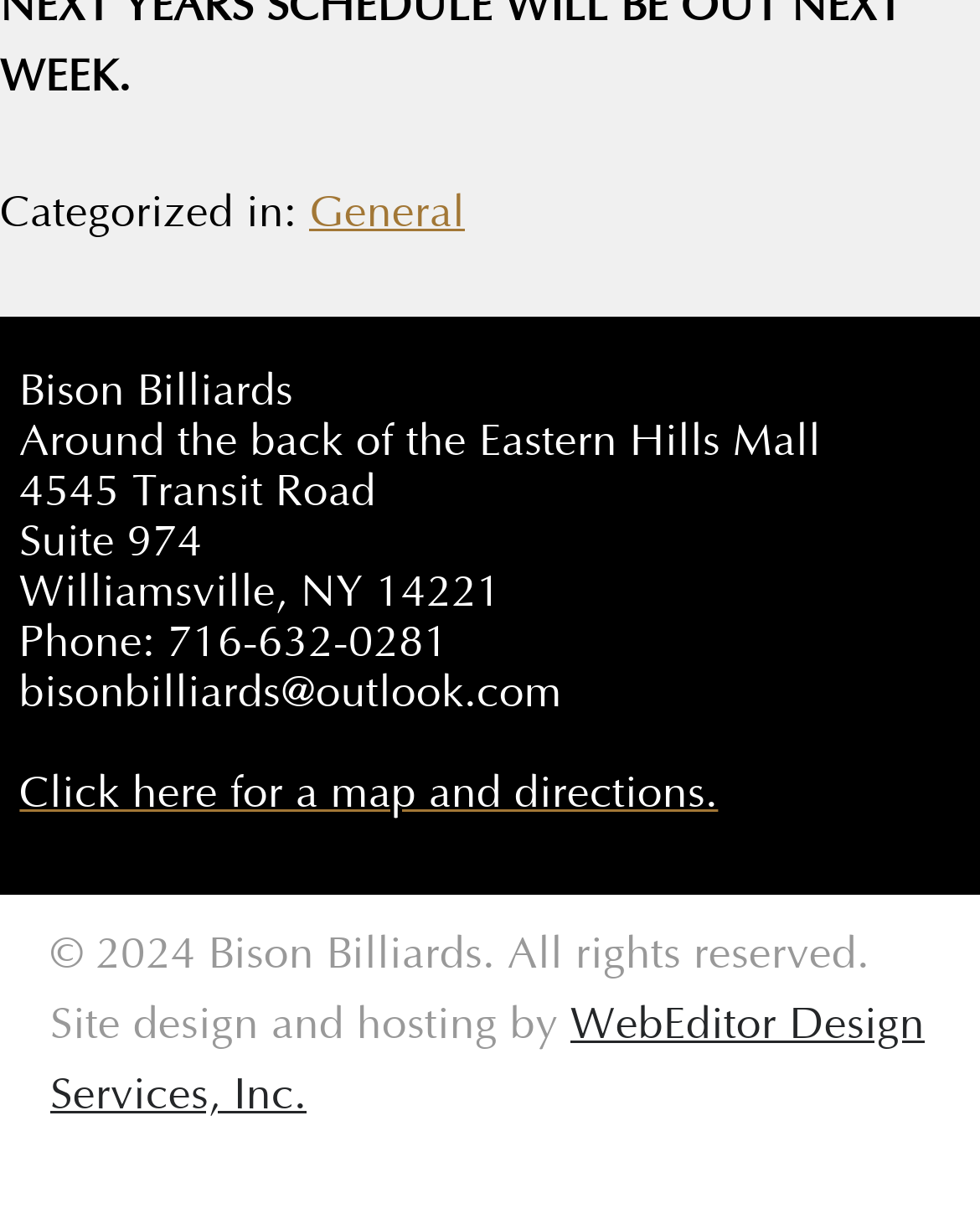What is the email address?
Answer the question with as much detail as you can, using the image as a reference.

The email address can be found in the contentinfo section of the webpage, where it is written as a link 'bisonbilliards@outlook.com'.